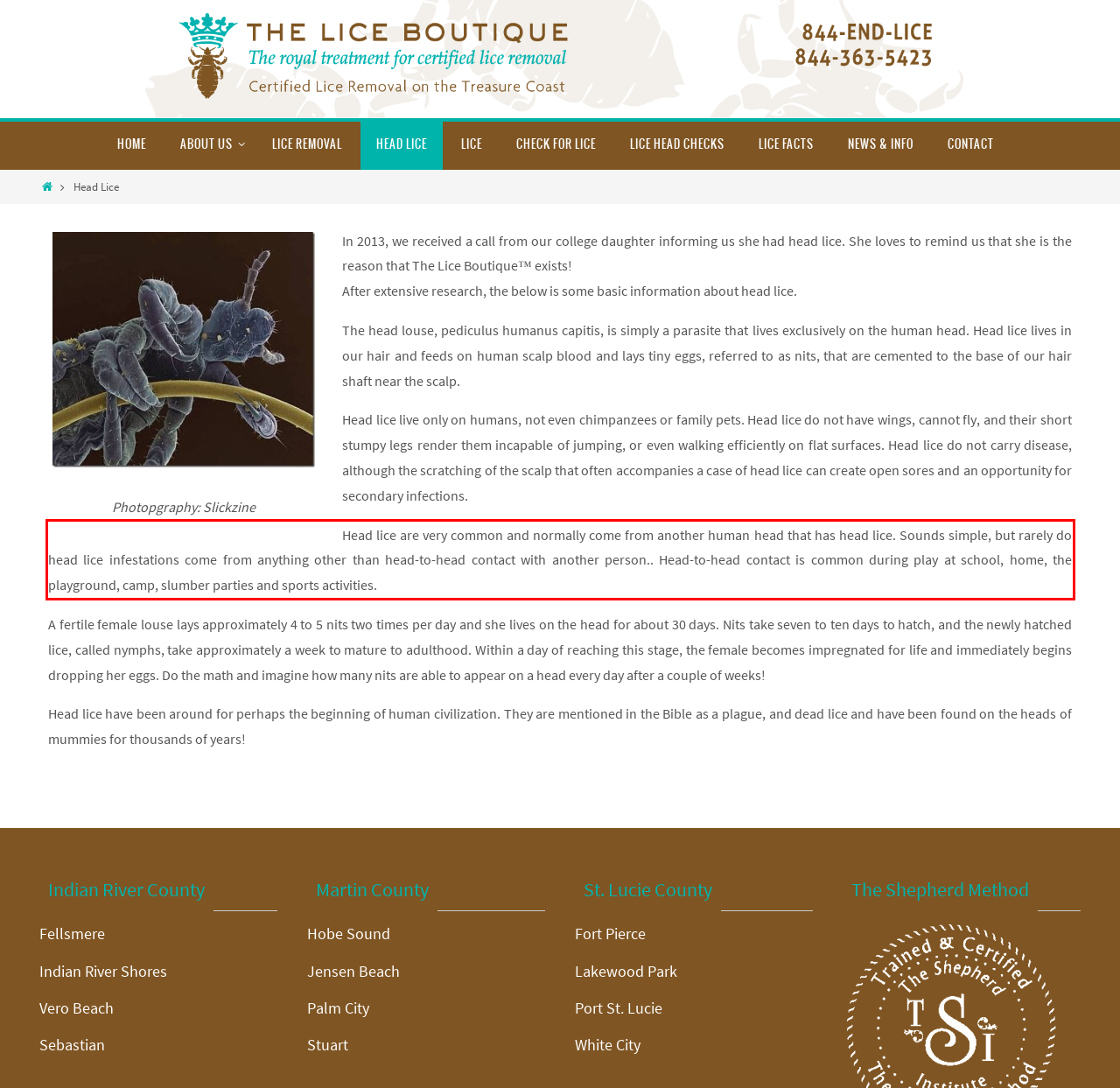Using OCR, extract the text content found within the red bounding box in the given webpage screenshot.

Head lice are very common and normally come from another human head that has head lice. Sounds simple, but rarely do head lice infestations come from anything other than head-to-head contact with another person.. Head-to-head contact is common during play at school, home, the playground, camp, slumber parties and sports activities.